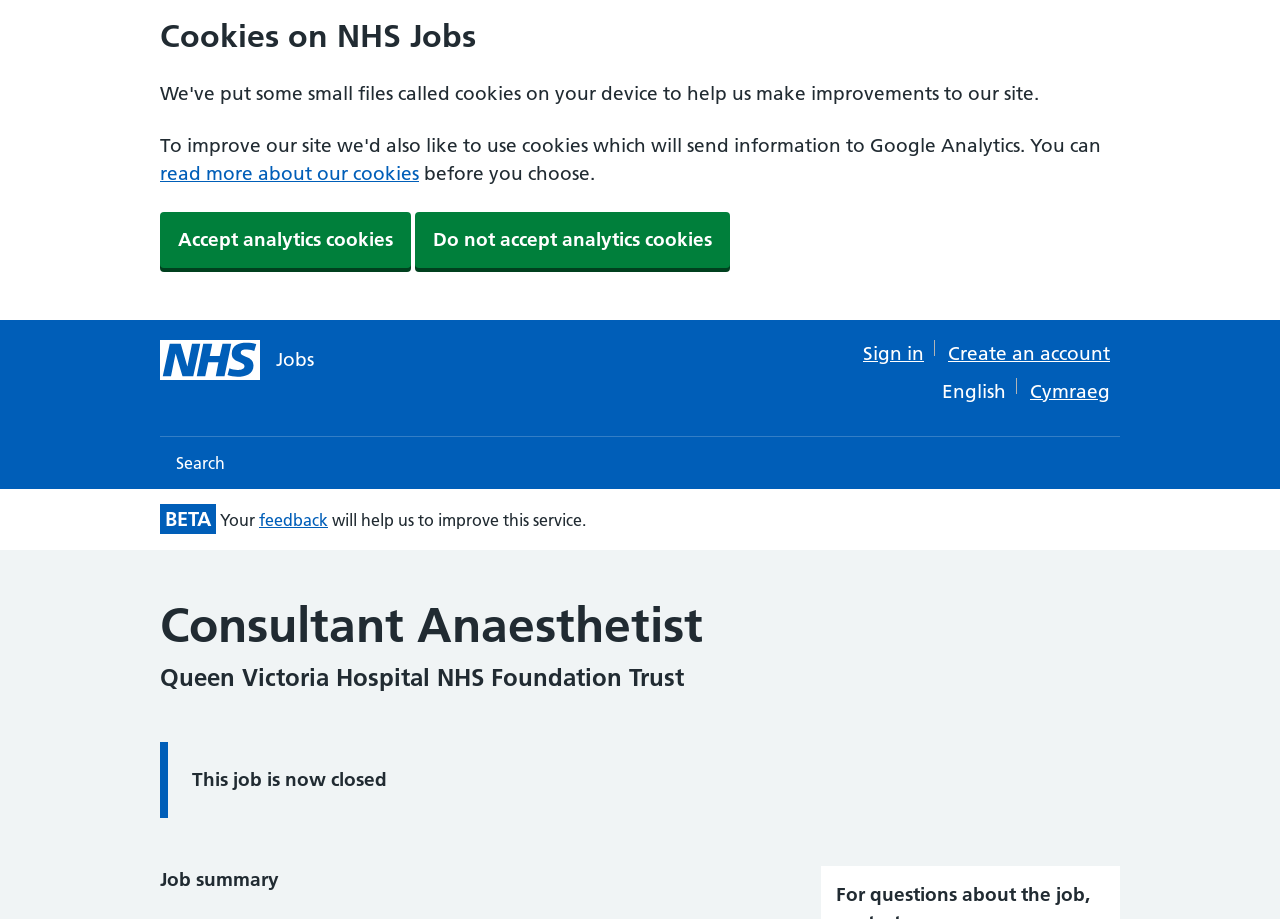Identify the bounding box coordinates of the region that needs to be clicked to carry out this instruction: "Enroll in the Private Pilot course". Provide these coordinates as four float numbers ranging from 0 to 1, i.e., [left, top, right, bottom].

None